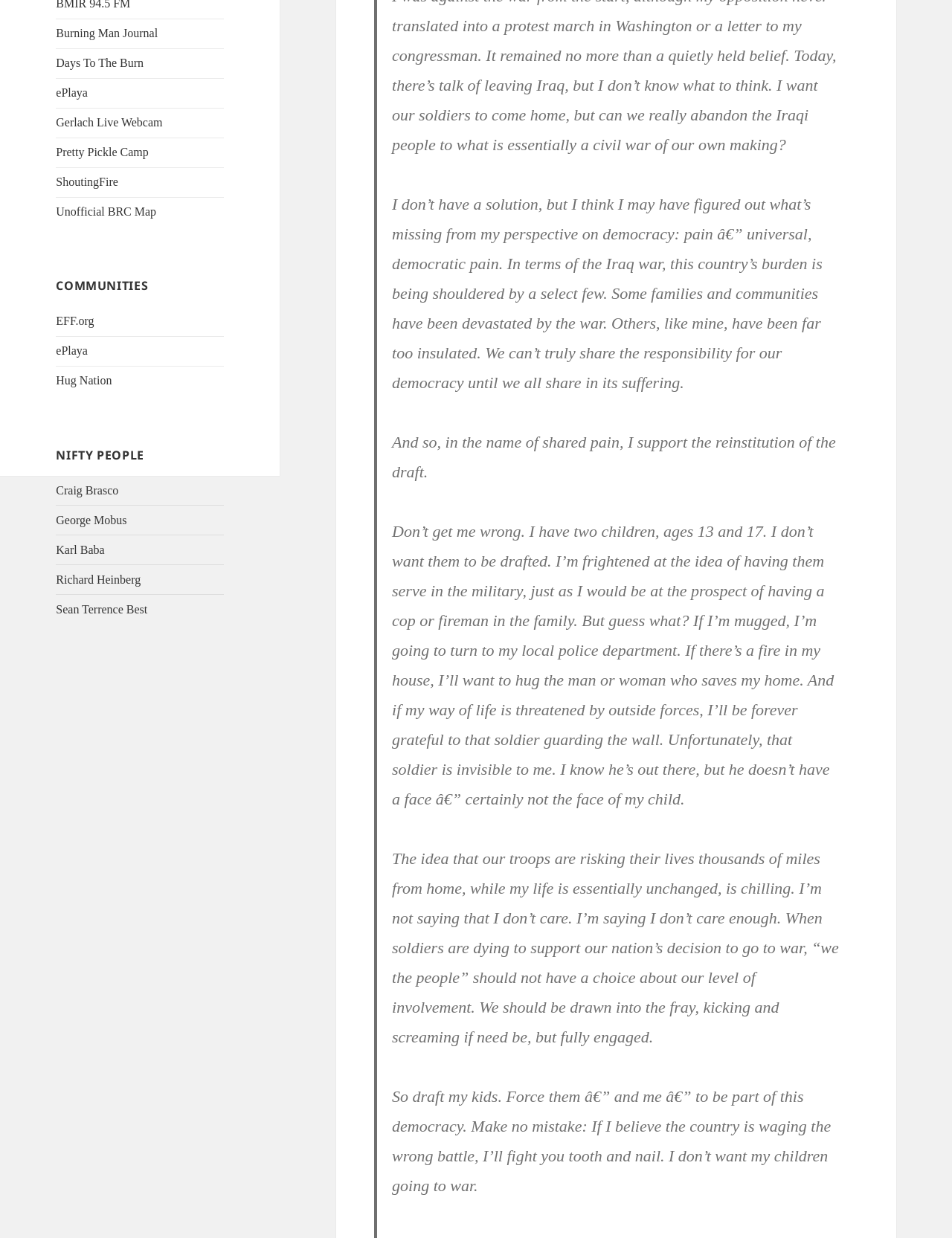Identify the bounding box for the described UI element: "Pretty Pickle Camp".

[0.059, 0.118, 0.156, 0.128]